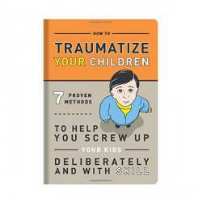Give an in-depth summary of the scene depicted in the image.

The image features the cover of the humorous book titled "How to Traumatize Your Children." The cover showcases an illustrated young boy against a vibrant orange background, with the title prominently displayed at the top in bold white letters. Below, it lists "7 Proven Methods" followed by a playful tagline that reads, “To Help You Screw Up Your Kids Deliberately and With Skill.” This book likely offers satirical advice on parenting, using comedy to address the challenges of raising children and the inevitable mistakes parents make along the way.